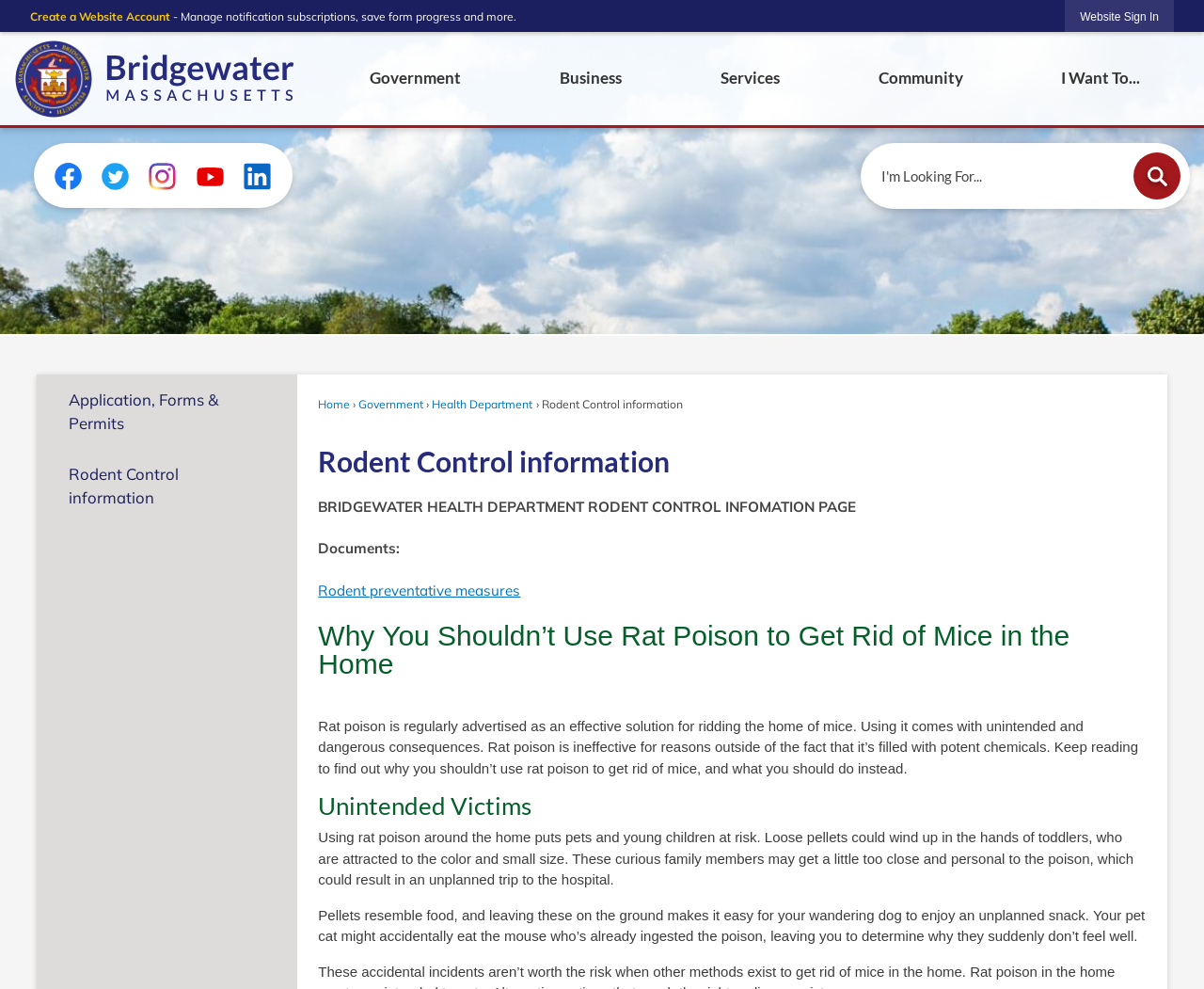Could you provide the bounding box coordinates for the portion of the screen to click to complete this instruction: "Create a Website Account"?

[0.025, 0.01, 0.141, 0.024]